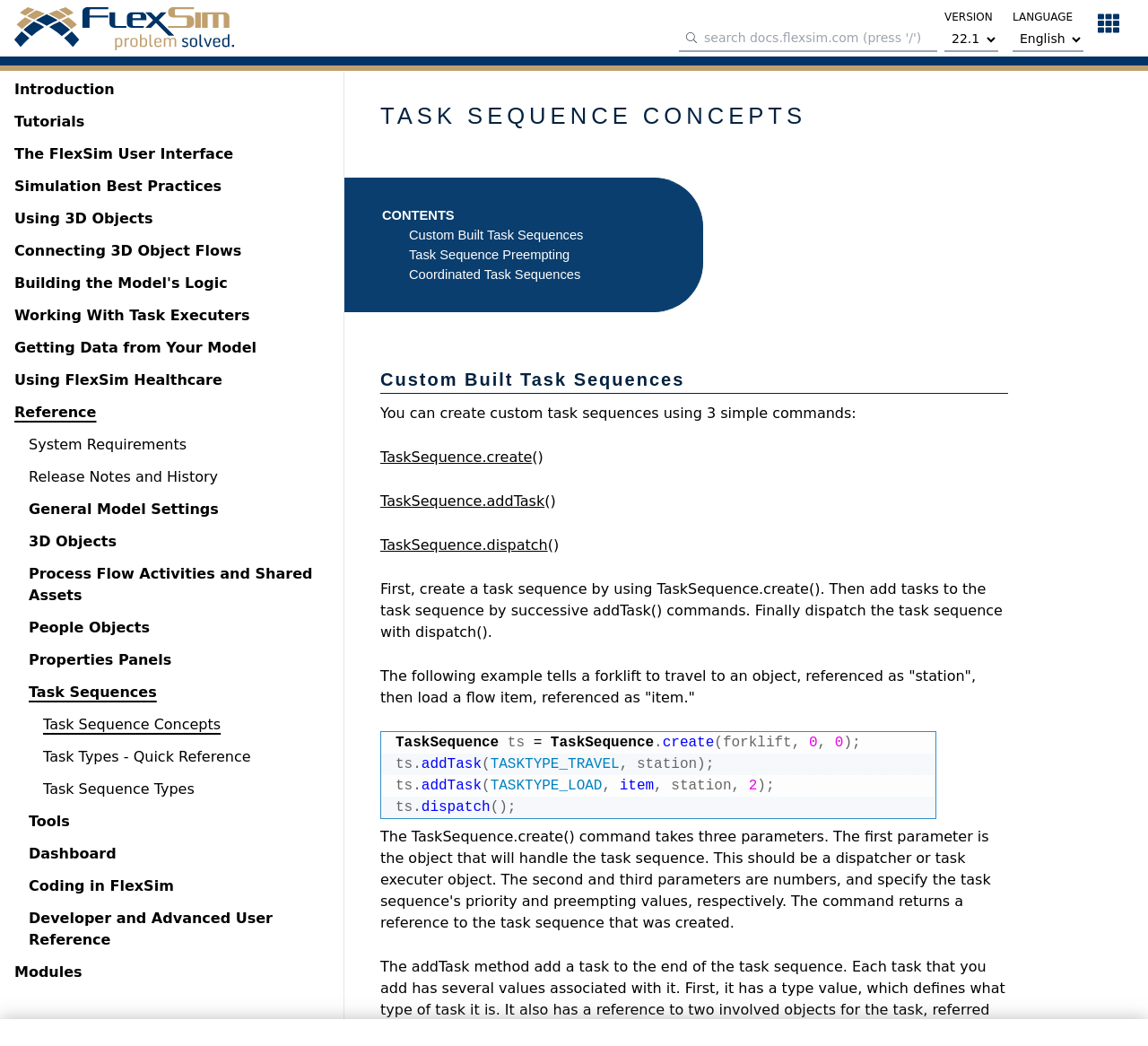Provide a comprehensive description of the webpage.

The webpage is about Task Sequence Concepts, with a focus on creating custom task sequences. At the top, there is a link and an image, followed by a search input field and two dropdown menus for selecting a version and language. On the right side, there is a button with an image.

Below the top section, there is a list of links, divided into two columns. The links on the left side include "Introduction", "Tutorials", "The FlexSim User Interface", and more. The links on the right side include "System Requirements", "Release Notes and History", "General Model Settings", and more.

Further down, there is a header section with the title "TASK SEQUENCE CONCEPTS" in a large font. Below the header, there are three links: "Custom Built Task Sequences", "Task Sequence Preempting", and "Coordinated Task Sequences".

The main content of the page explains how to create custom task sequences using three simple commands: `TaskSequence.create()`, `TaskSequence.addTask()`, and `TaskSequence.dispatch()`. The text provides a step-by-step guide on how to use these commands, with an example code snippet that demonstrates how to create a task sequence for a forklift to travel to an object and load a flow item. The code snippet is displayed in a box with a gray background.

Throughout the page, there are several images, links, and dropdown menus, but the main focus is on the text content, which provides a detailed explanation of task sequence concepts and how to implement them.